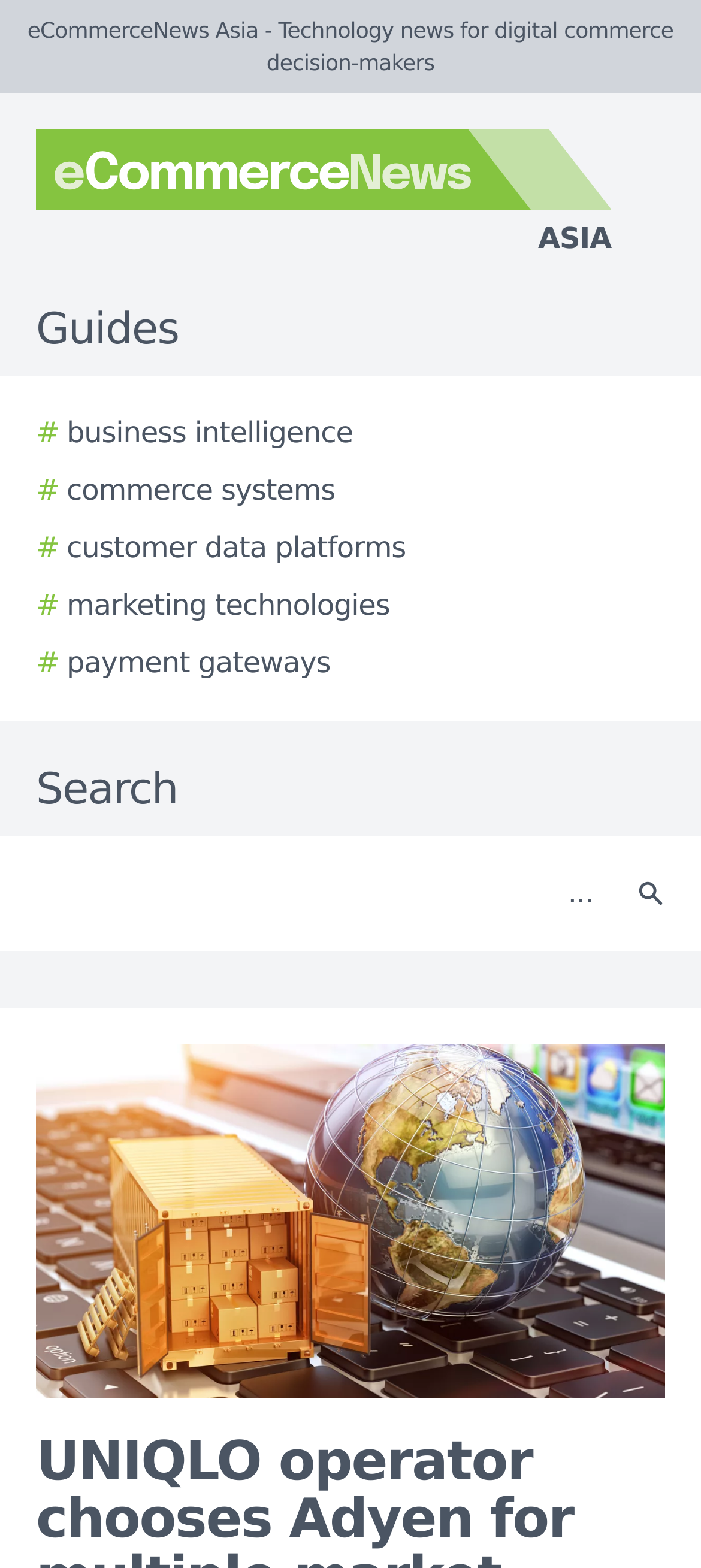Extract the main title from the webpage and generate its text.

UNIQLO operator chooses Adyen for multiple market payments